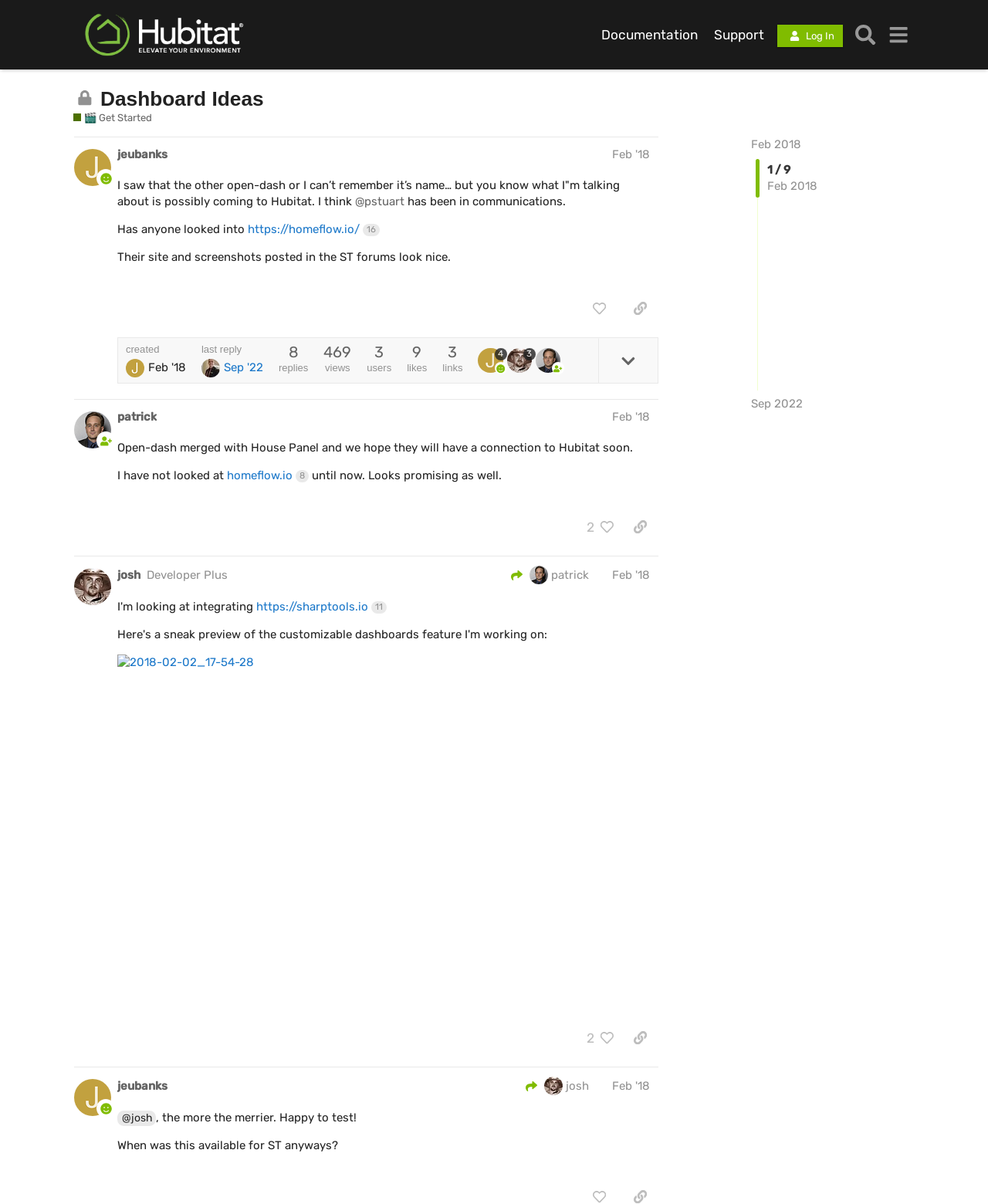Convey a detailed summary of the webpage, mentioning all key elements.

This webpage appears to be a forum discussion page on the Hubitat platform. At the top, there is a header section with a logo image of Hubitat, followed by links to "Documentation" and "Support" on the right side. A "Log In" button and a "Search" button with a dropdown menu are also located in this section.

Below the header, there is a heading that indicates the topic of the discussion, "Dashboard Ideas," which is closed and no longer accepts new replies. A brief description of the topic is provided, along with a link to "Get Started" with Hubitat.

The main content of the page consists of three posts from different users, @jeubanks, @patrick, and @josh, each with their own region and heading. The posts are displayed in a vertical layout, with the most recent post at the top.

Each post includes the user's name, the date and time of the post, and the content of the post. The content may include text, links, and images. Some posts have buttons to "like" the post, copy a link to the post, or expand the topic details.

To the right of each post, there are statistics about the post, such as the number of replies, views, users, likes, and links. There are also images and text indicating the users who have liked the post.

Overall, the webpage is a discussion forum where users can share their ideas and thoughts about Hubitat's dashboard and interact with each other.